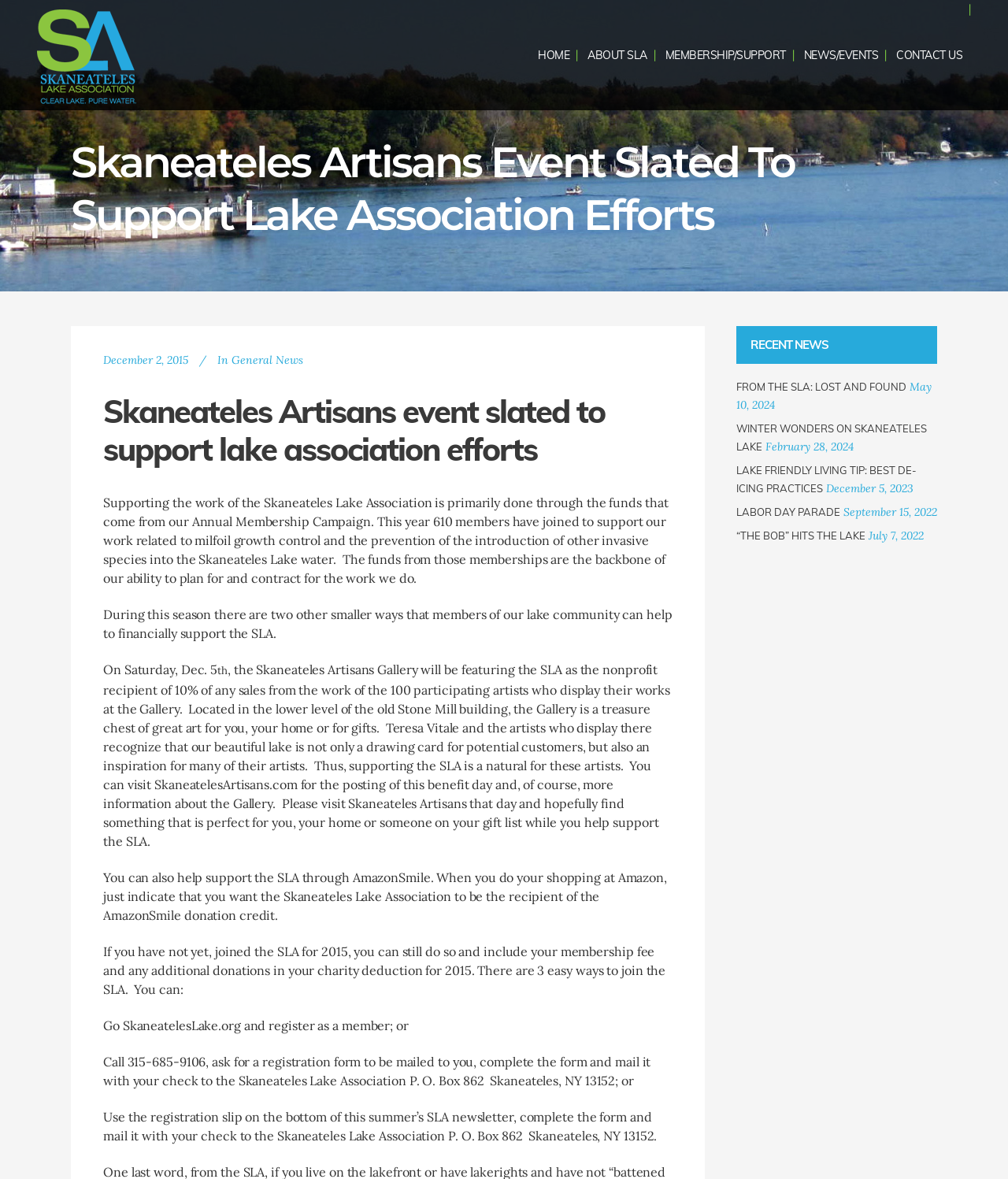Please provide a one-word or phrase answer to the question: 
What is the date mentioned in the second paragraph?

December 2, 2015